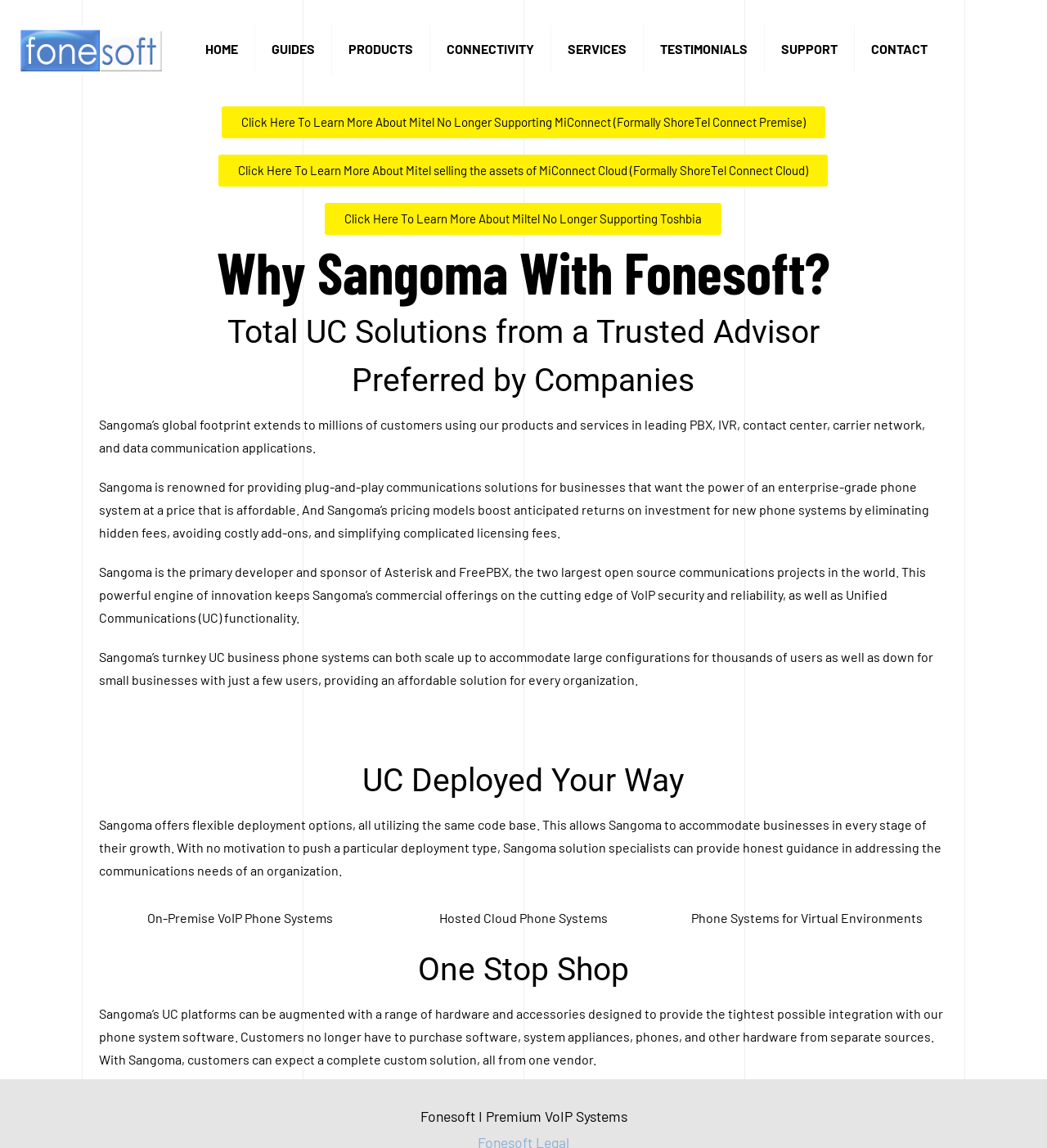Provide a brief response in the form of a single word or phrase:
What is the main topic of the webpage?

Sangoma and Fonesoft